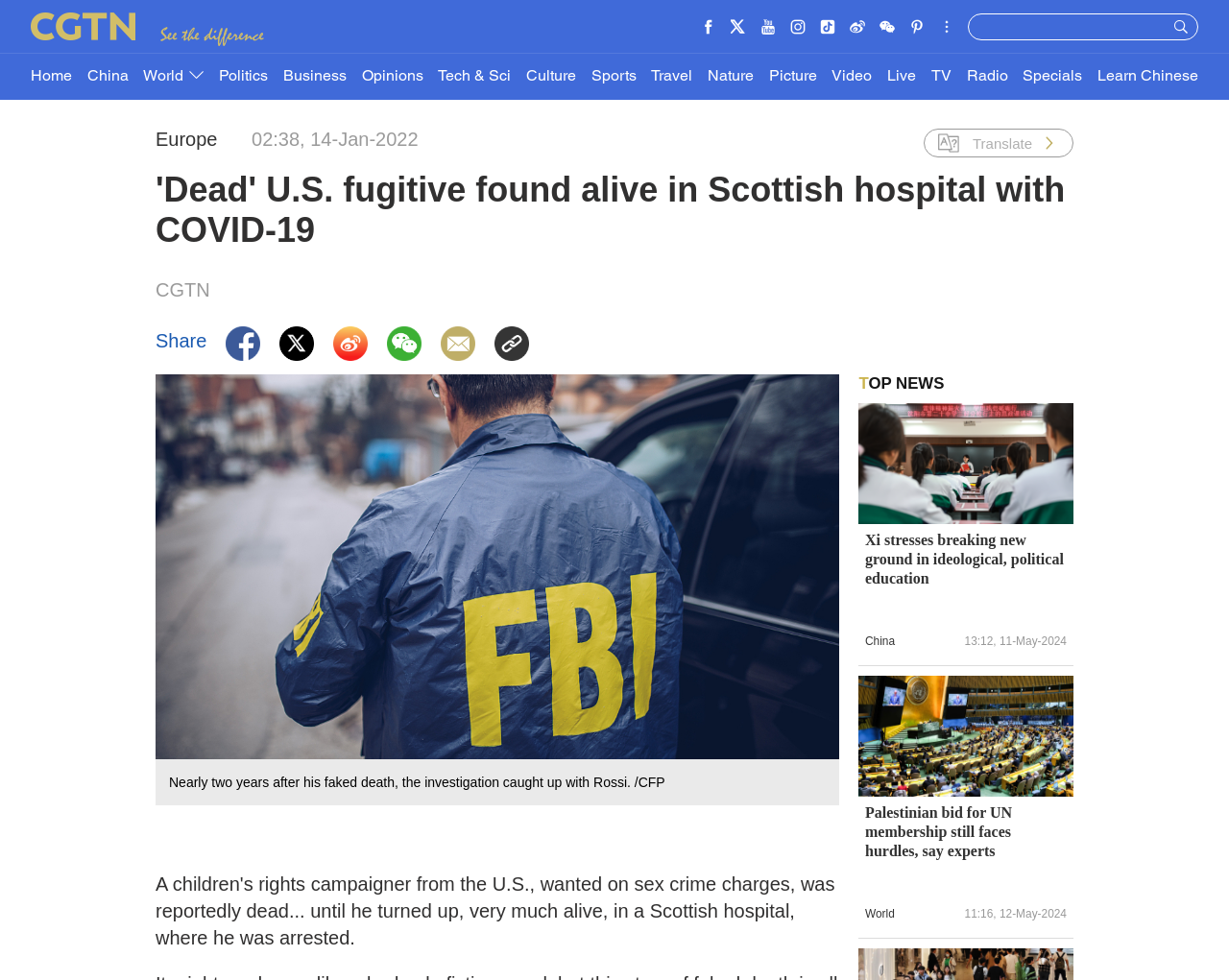Using the image as a reference, answer the following question in as much detail as possible:
What is the category of the second news article?

I found the answer by looking at the second news article, where the category 'World' is displayed below the title of the article.